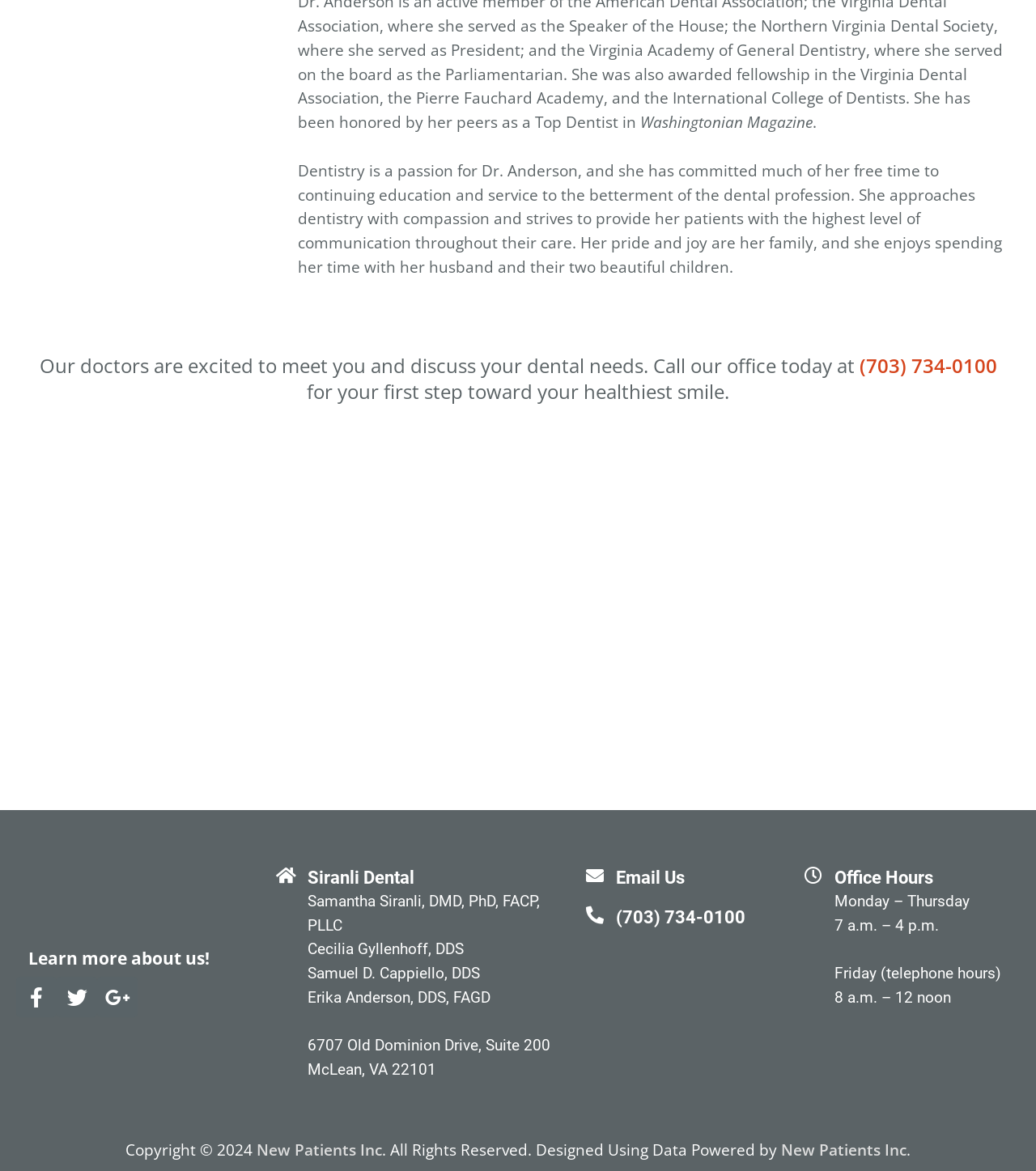What is the address of the dental office?
Refer to the image and respond with a one-word or short-phrase answer.

6707 Old Dominion Drive, Suite 200, McLean, VA 22101